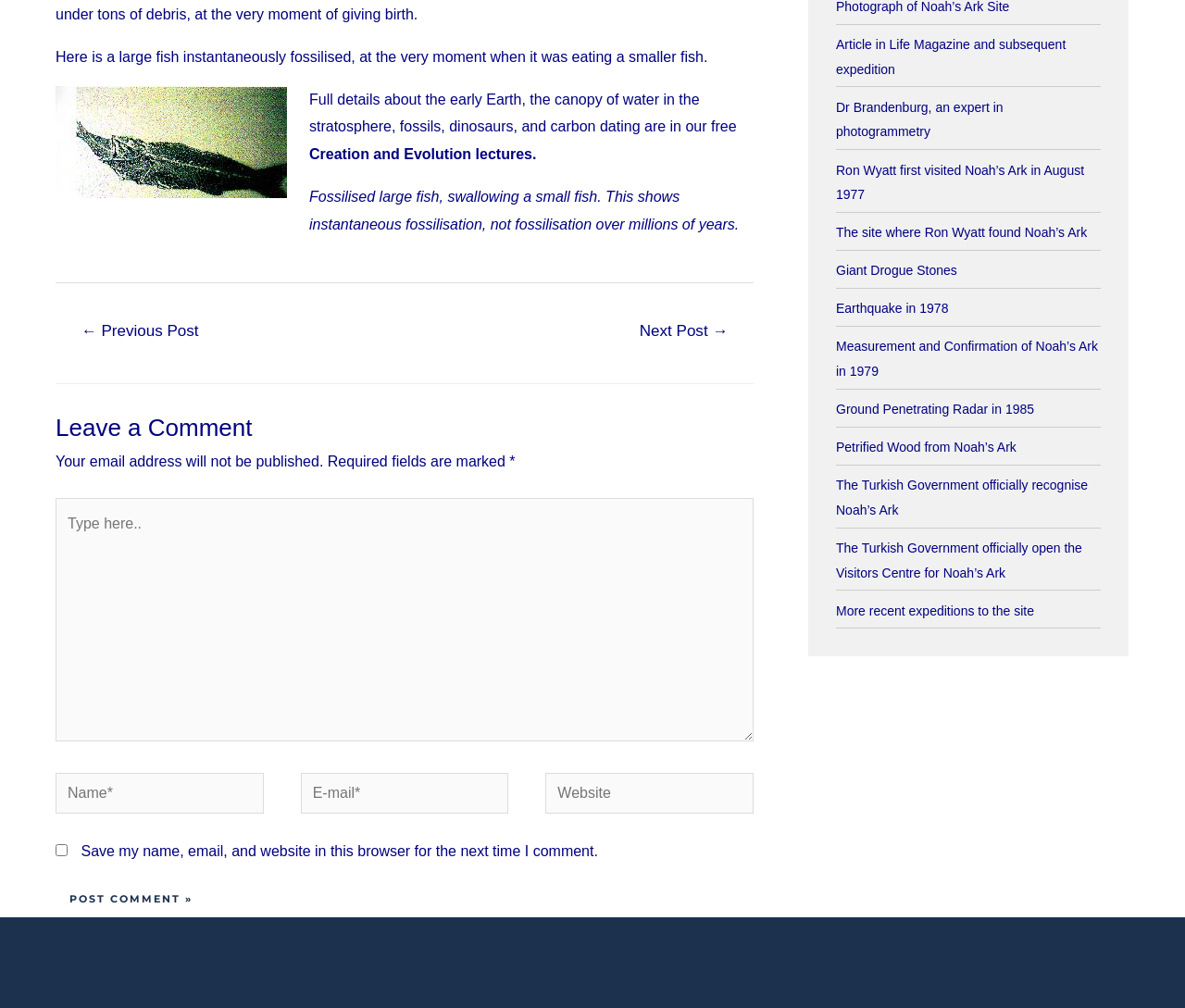Determine the bounding box for the HTML element described here: "← Previous Post". The coordinates should be given as [left, top, right, bottom] with each number being a float between 0 and 1.

[0.048, 0.312, 0.188, 0.349]